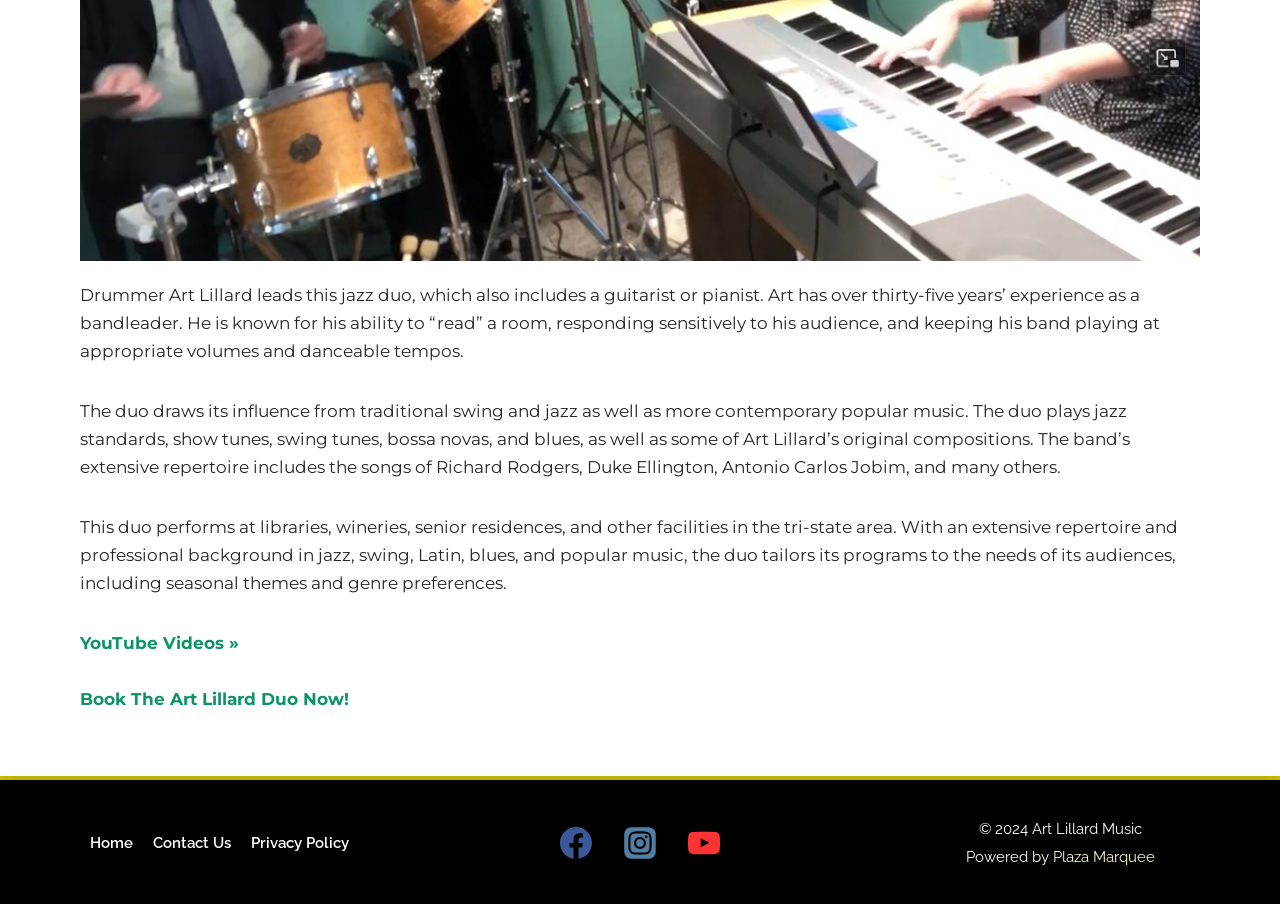Please determine the bounding box coordinates for the UI element described as: "Plaza Marquee".

[0.823, 0.938, 0.902, 0.958]